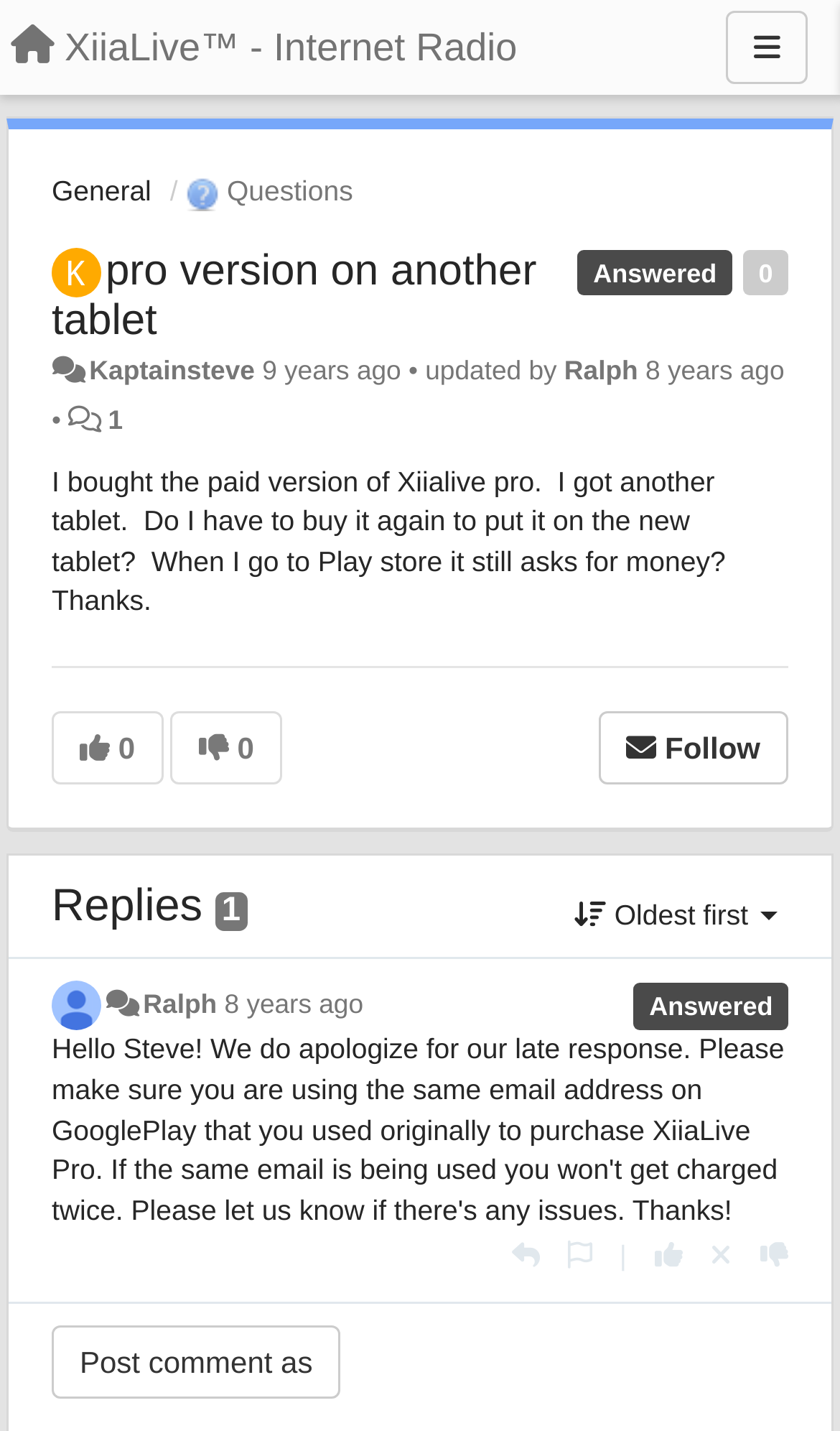Provide the bounding box coordinates for the UI element that is described by this text: "aria-label="+1 this reply"". The coordinates should be in the form of four float numbers between 0 and 1: [left, top, right, bottom].

[0.779, 0.866, 0.813, 0.889]